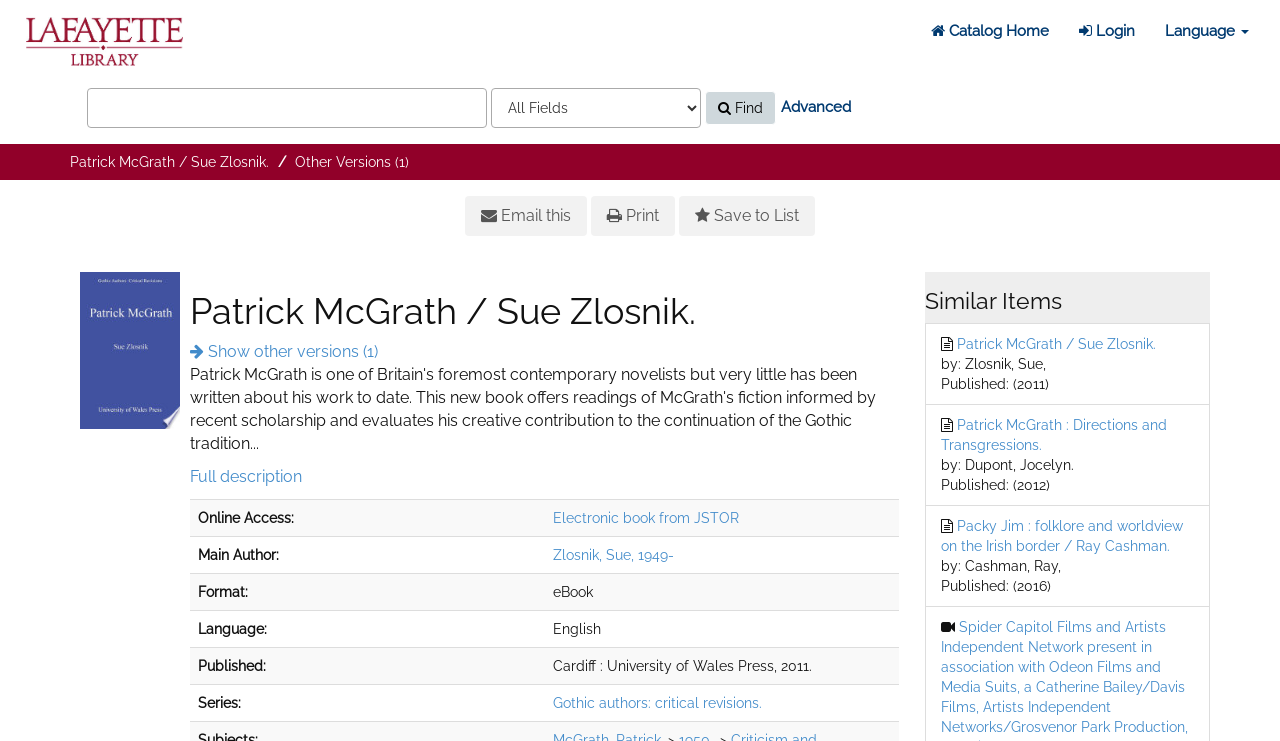Identify and provide the title of the webpage.

Patrick McGrath / Sue Zlosnik.